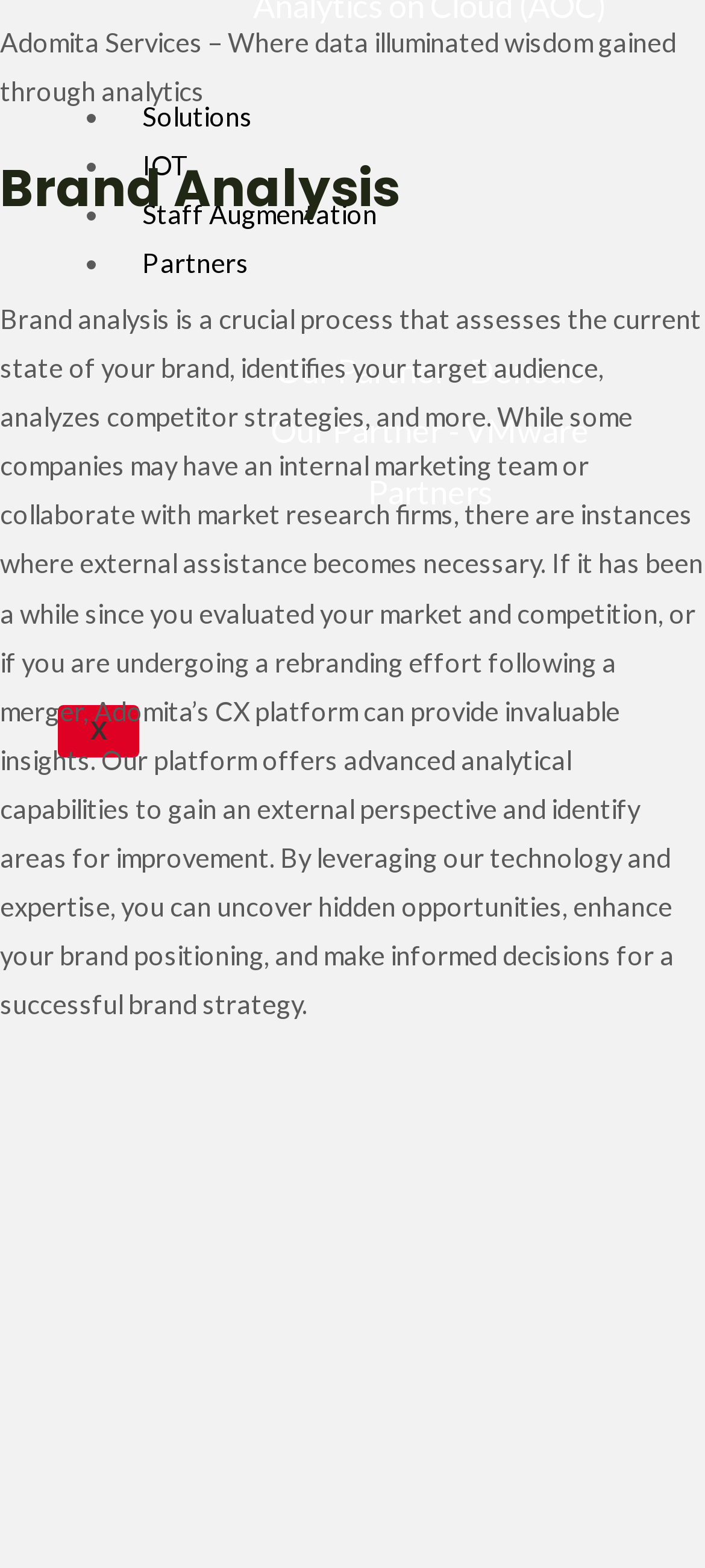Locate the bounding box of the UI element defined by this description: "here". The coordinates should be given as four float numbers between 0 and 1, formatted as [left, top, right, bottom].

None